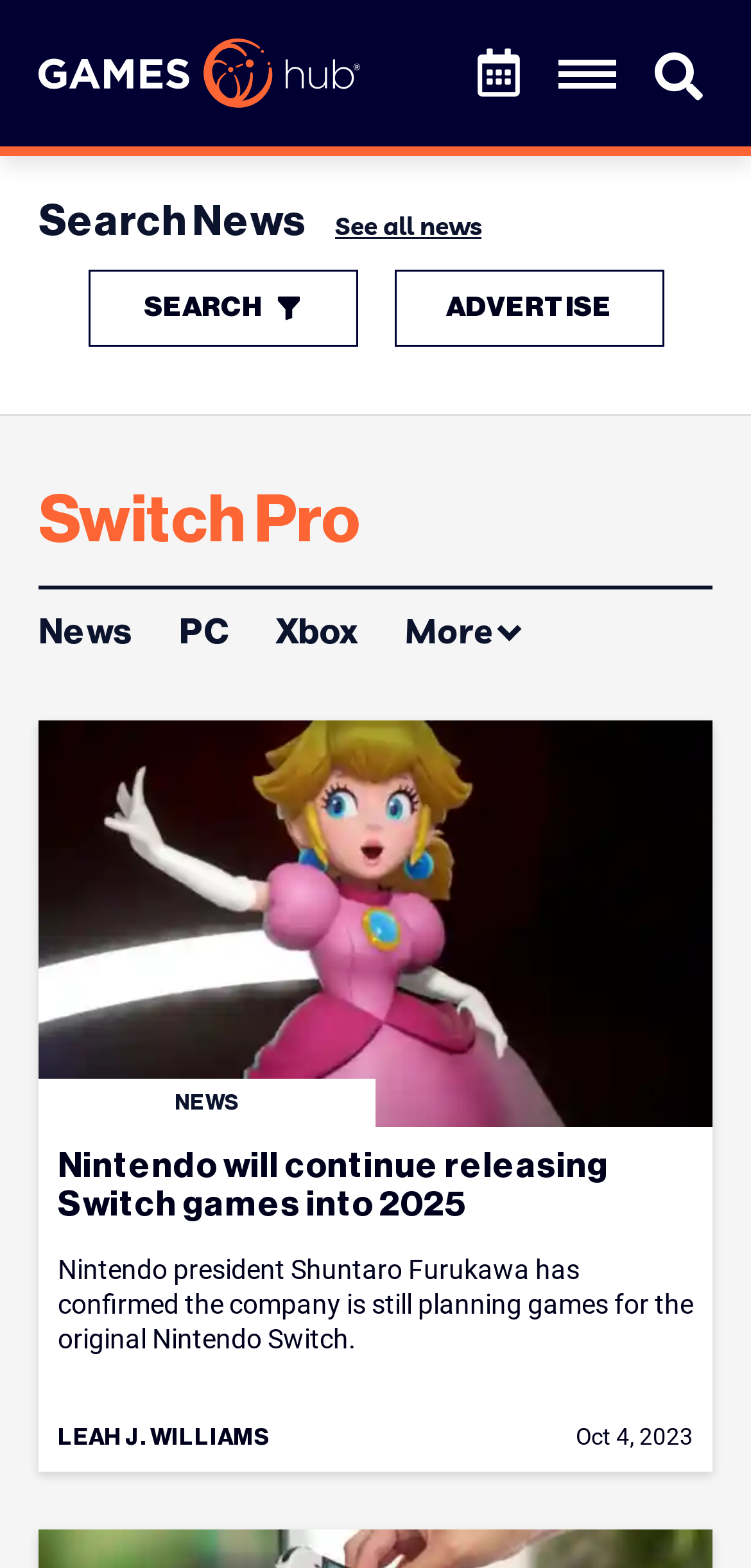Identify the bounding box of the UI component described as: "See all news".

[0.446, 0.131, 0.641, 0.156]